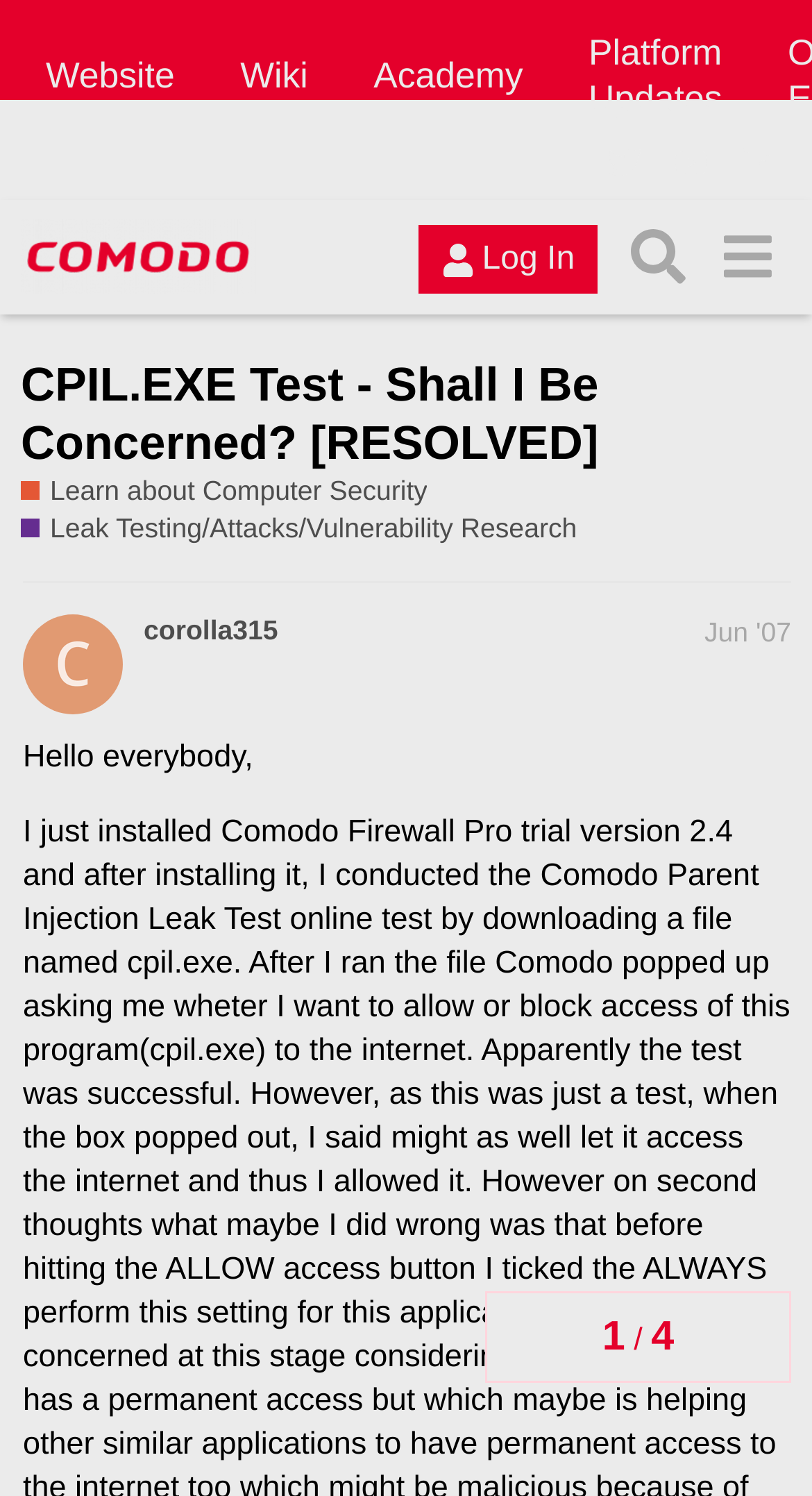Please identify the bounding box coordinates of the clickable area that will allow you to execute the instruction: "Click the 'Log In' button".

[0.516, 0.151, 0.736, 0.197]